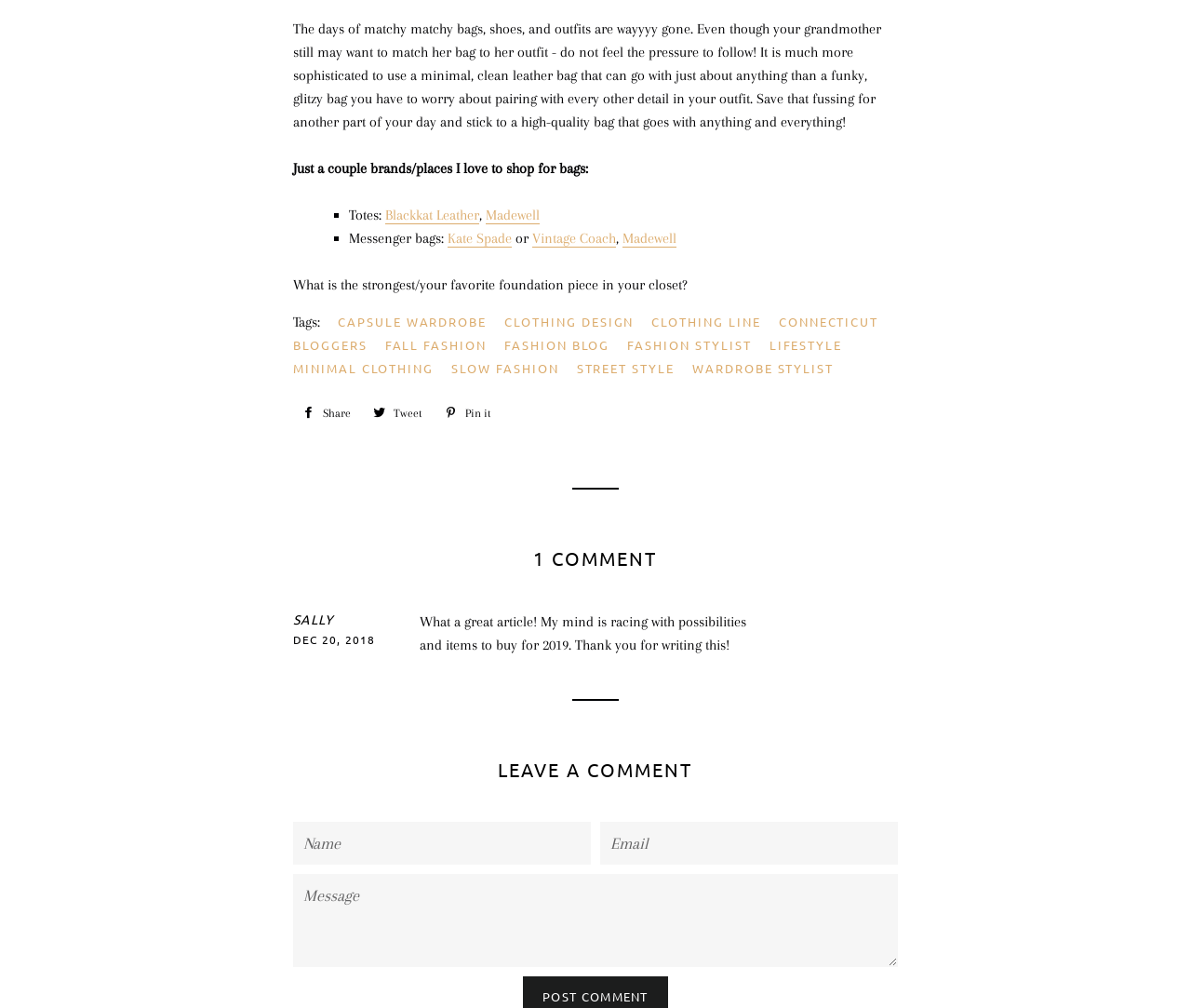Determine the bounding box coordinates of the clickable element to achieve the following action: 'Leave a comment'. Provide the coordinates as four float values between 0 and 1, formatted as [left, top, right, bottom].

[0.246, 0.818, 0.274, 0.834]